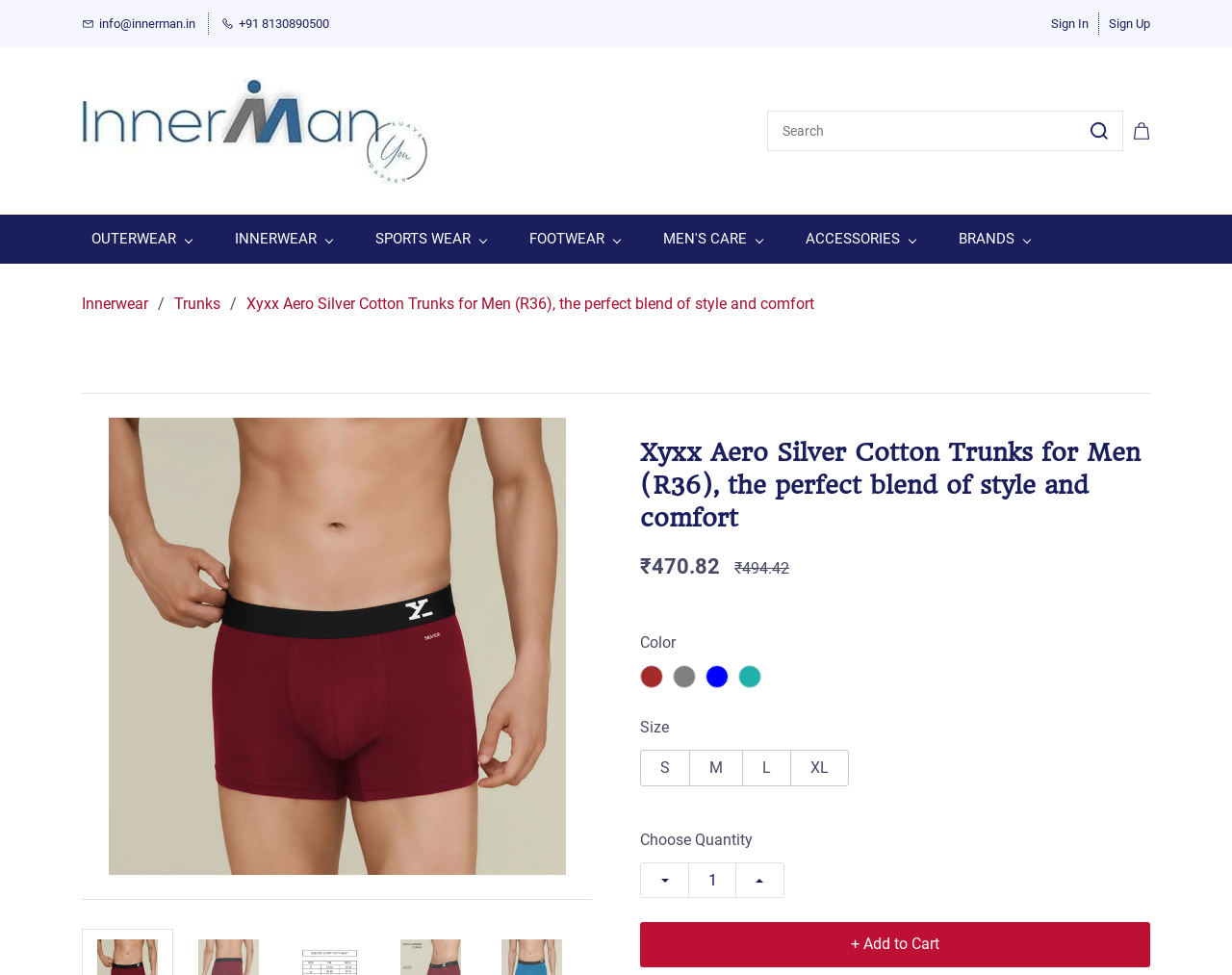Predict the bounding box coordinates of the UI element that matches this description: "Outerwear". The coordinates should be in the format [left, top, right, bottom] with each value between 0 and 1.

[0.066, 0.23, 0.163, 0.261]